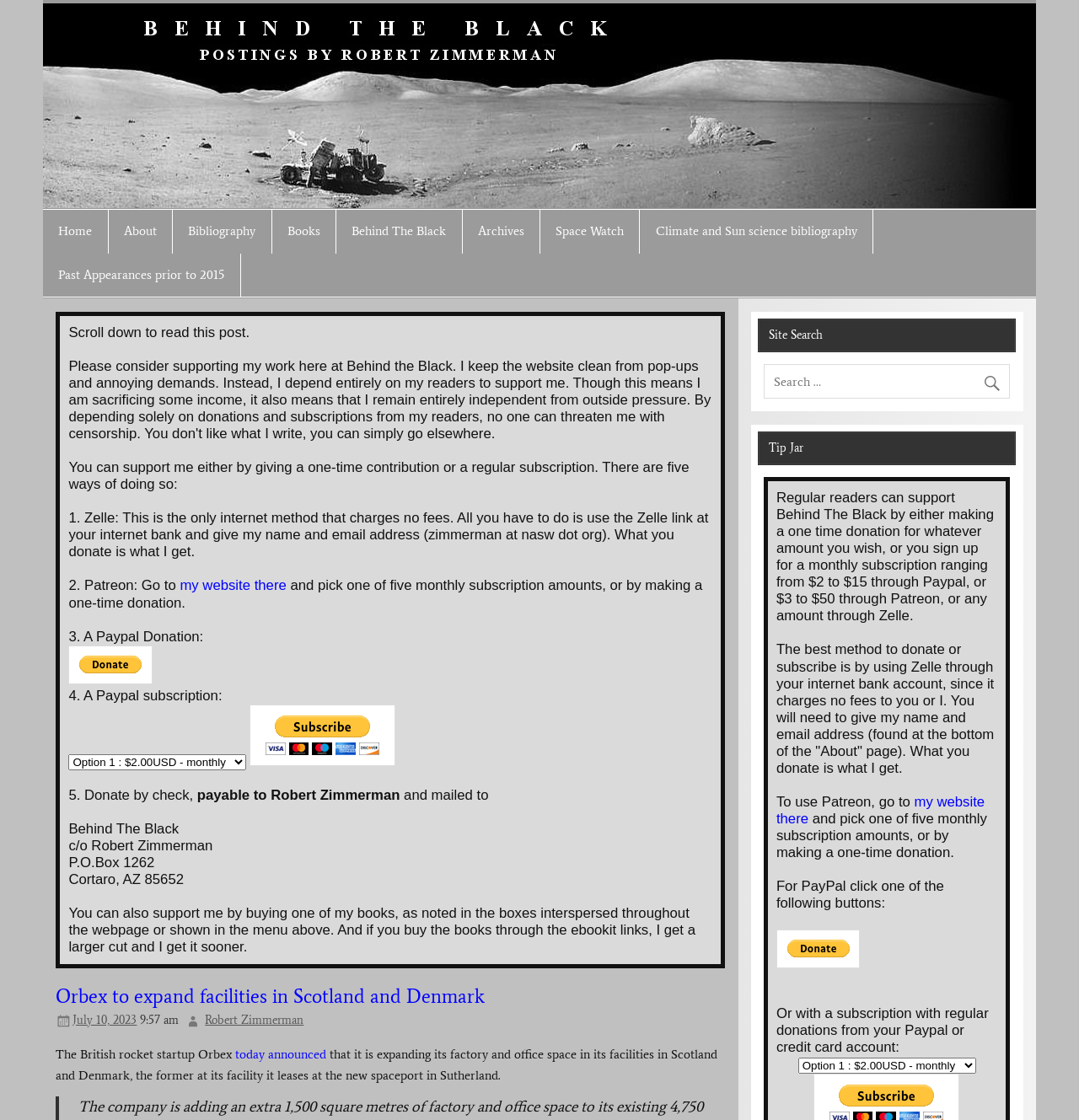Provide the bounding box coordinates of the area you need to click to execute the following instruction: "Learn about what SBGrid does".

None